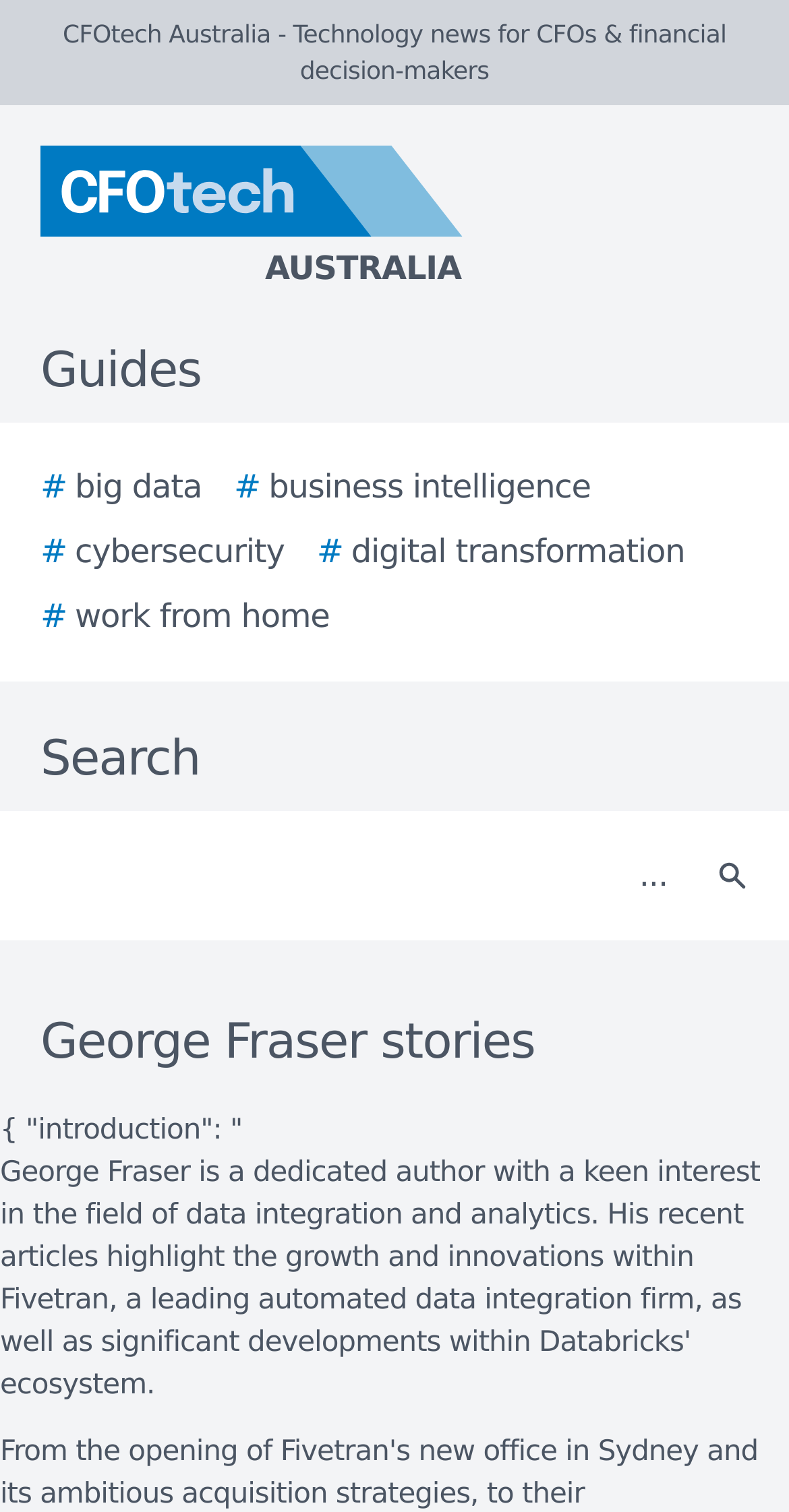Specify the bounding box coordinates of the area that needs to be clicked to achieve the following instruction: "Read George Fraser stories".

[0.0, 0.665, 1.0, 0.713]